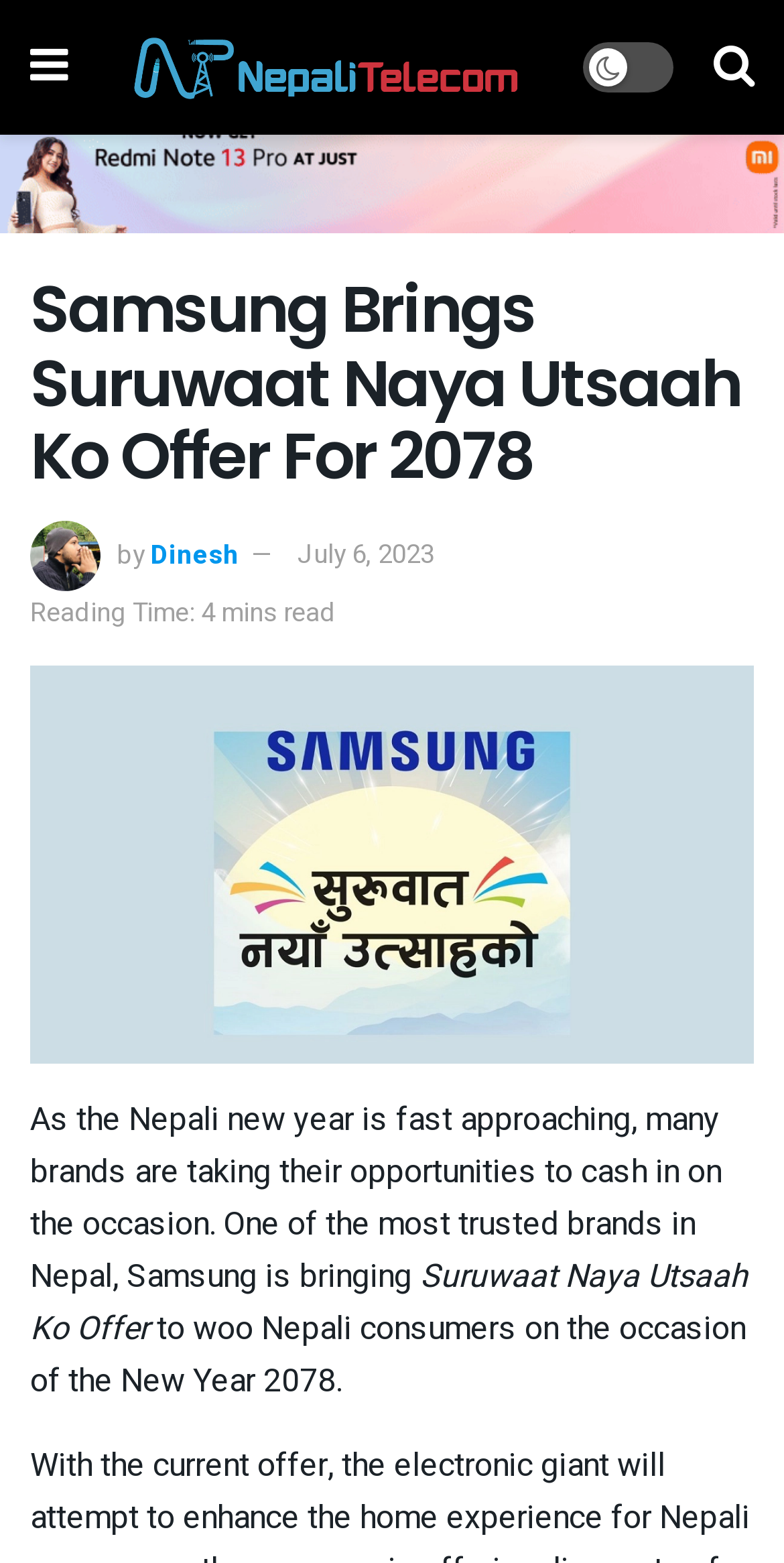What is Samsung offering for New Year 2078?
Using the image as a reference, answer the question in detail.

Based on the webpage content, Samsung is offering discounts on an array of consumer electronics for the Nepali New Year 2078, which is evident from the image 'Samsung 2078 New year offer' and the text 'Suruwaat Naya Utsaah Ko Offer'.